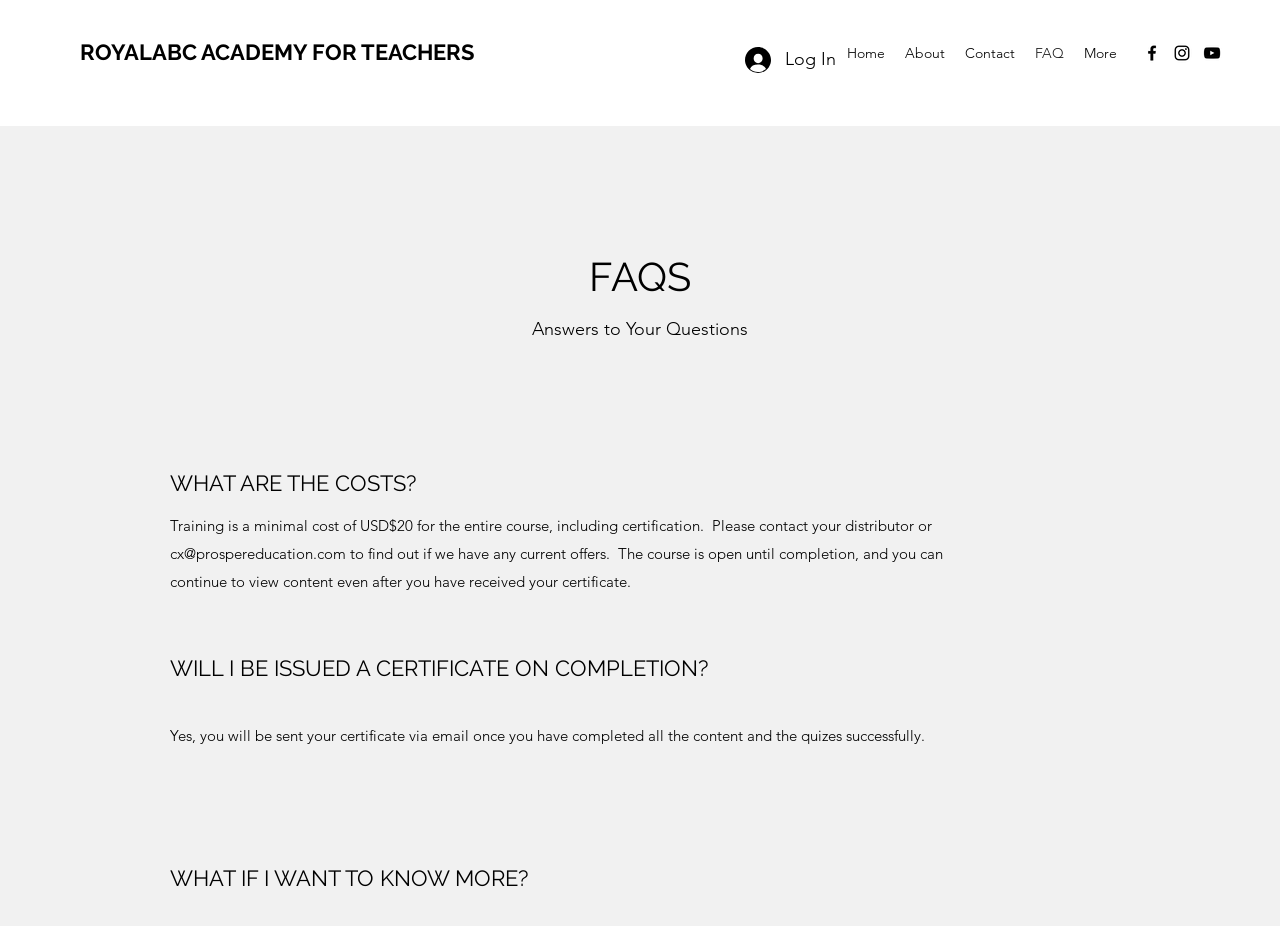Offer an in-depth caption of the entire webpage.

The webpage is about the RoyalABC Academy for Teachers FAQs, which provides answers to commonly asked questions about the course. At the top of the page, there is a large heading "ROYALABC ACADEMY FOR TEACHERS" followed by a navigation menu with links to "Home", "About", "Contact", "FAQ", and "More". To the right of the navigation menu, there is a "Log In" button accompanied by a small image.

On the top-right corner, there is a social bar with links to Facebook, Instagram, and YouTube, each represented by an icon. Below the social bar, there is a large heading "FAQS" followed by a subheading "Answers to Your Questions".

The main content of the page is divided into sections, each with a heading and a corresponding answer. The first section is "WHAT ARE THE COSTS?" which explains that the training costs a minimal fee of USD$20, including certification, and provides contact information for distributors. The second section is "WILL I BE ISSUED A CERTIFICATE ON COMPLETION?" which confirms that a certificate will be sent via email upon successful completion of the course. The third section is "WHAT IF I WANT TO KNOW MORE?" which does not have a corresponding answer in the provided accessibility tree.

Throughout the page, there are no images other than the small icon next to the "Log In" button and the social media icons in the social bar. The layout is organized, with clear headings and concise text, making it easy to navigate and find the desired information.